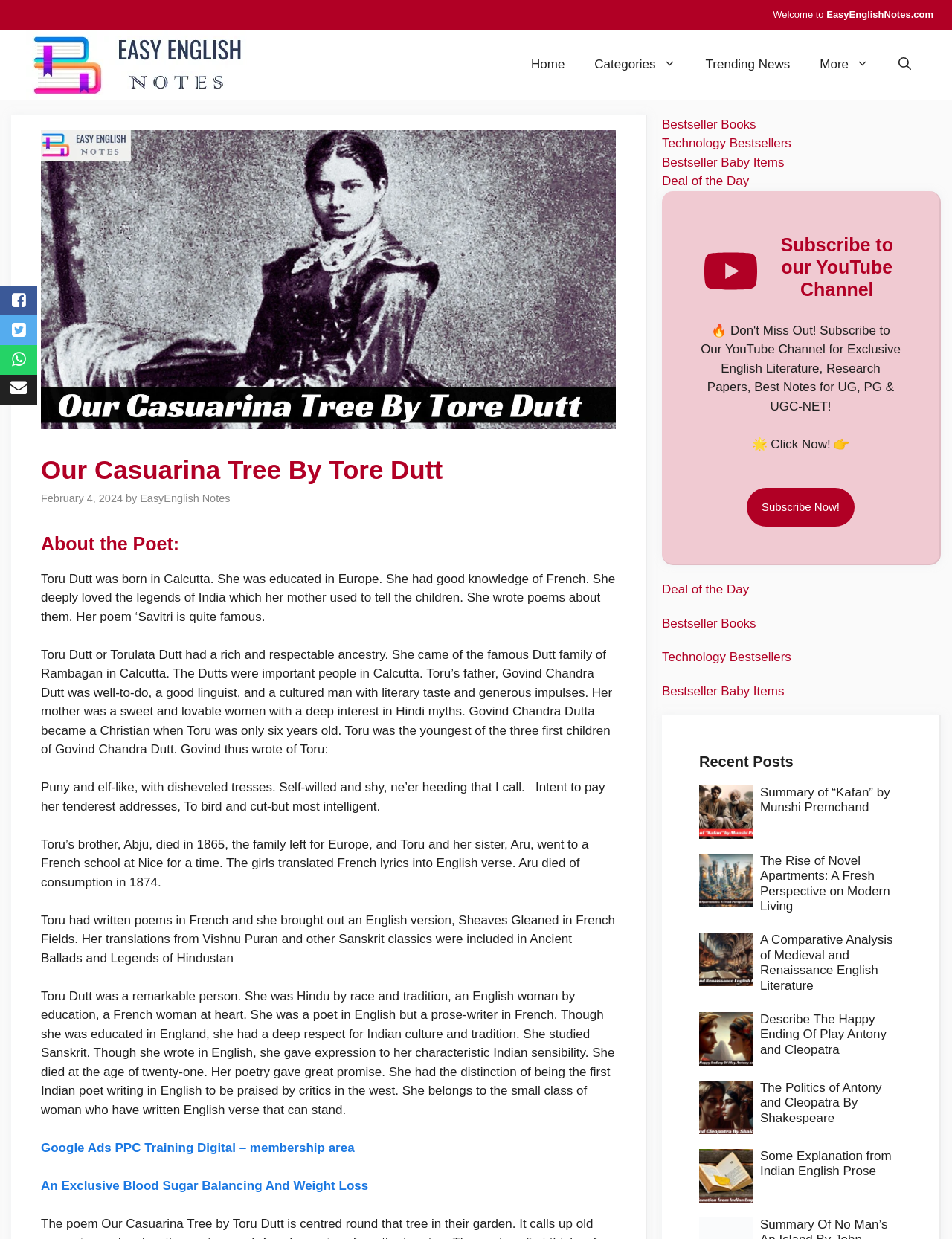What is the name of the poet described on this webpage?
Provide a detailed and extensive answer to the question.

The webpage provides a detailed description of the poet Toru Dutt, including her birthplace, education, and literary works. The heading 'About the Poet:' and the subsequent paragraphs provide information about her life and achievements.